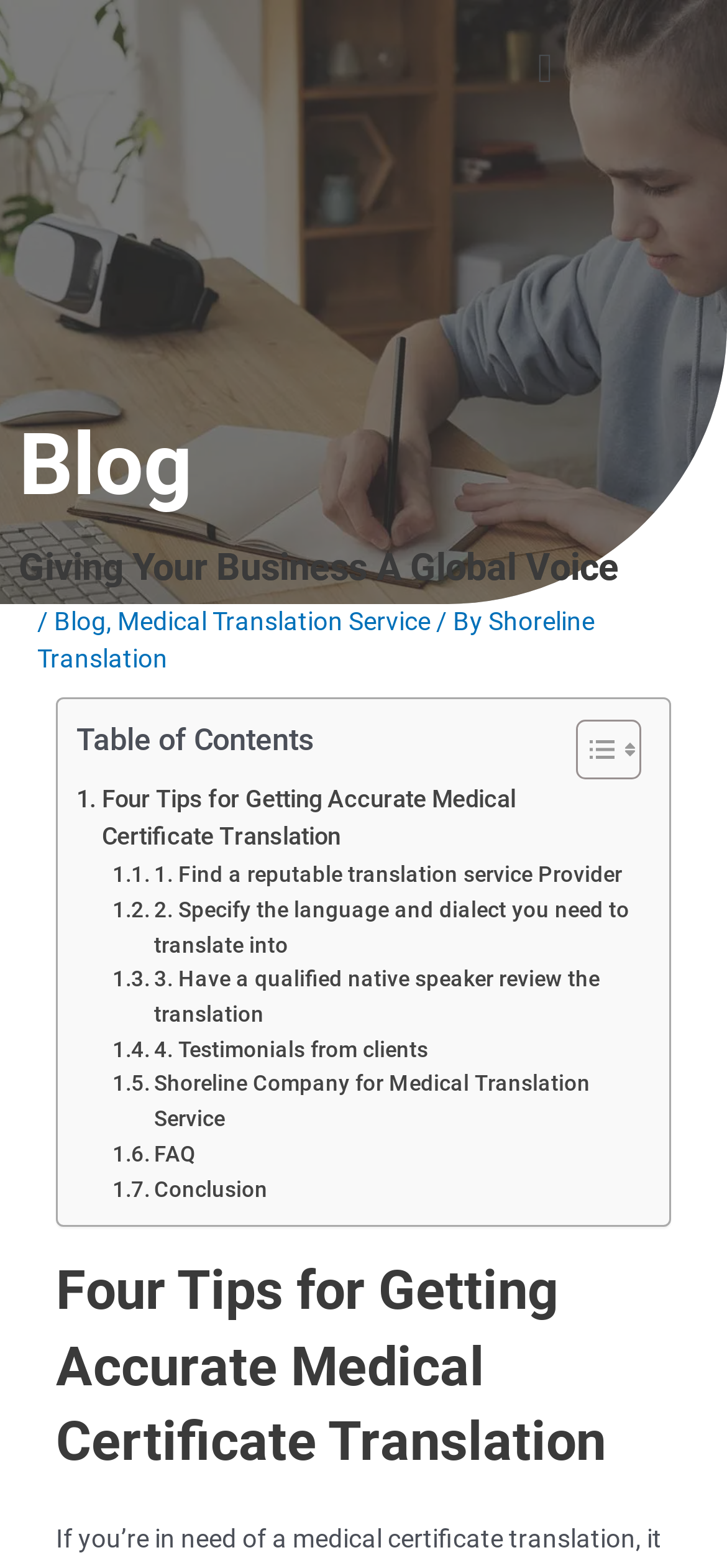Please find the bounding box coordinates for the clickable element needed to perform this instruction: "Read Four Tips for Getting Accurate Medical Certificate Translation".

[0.105, 0.498, 0.869, 0.547]